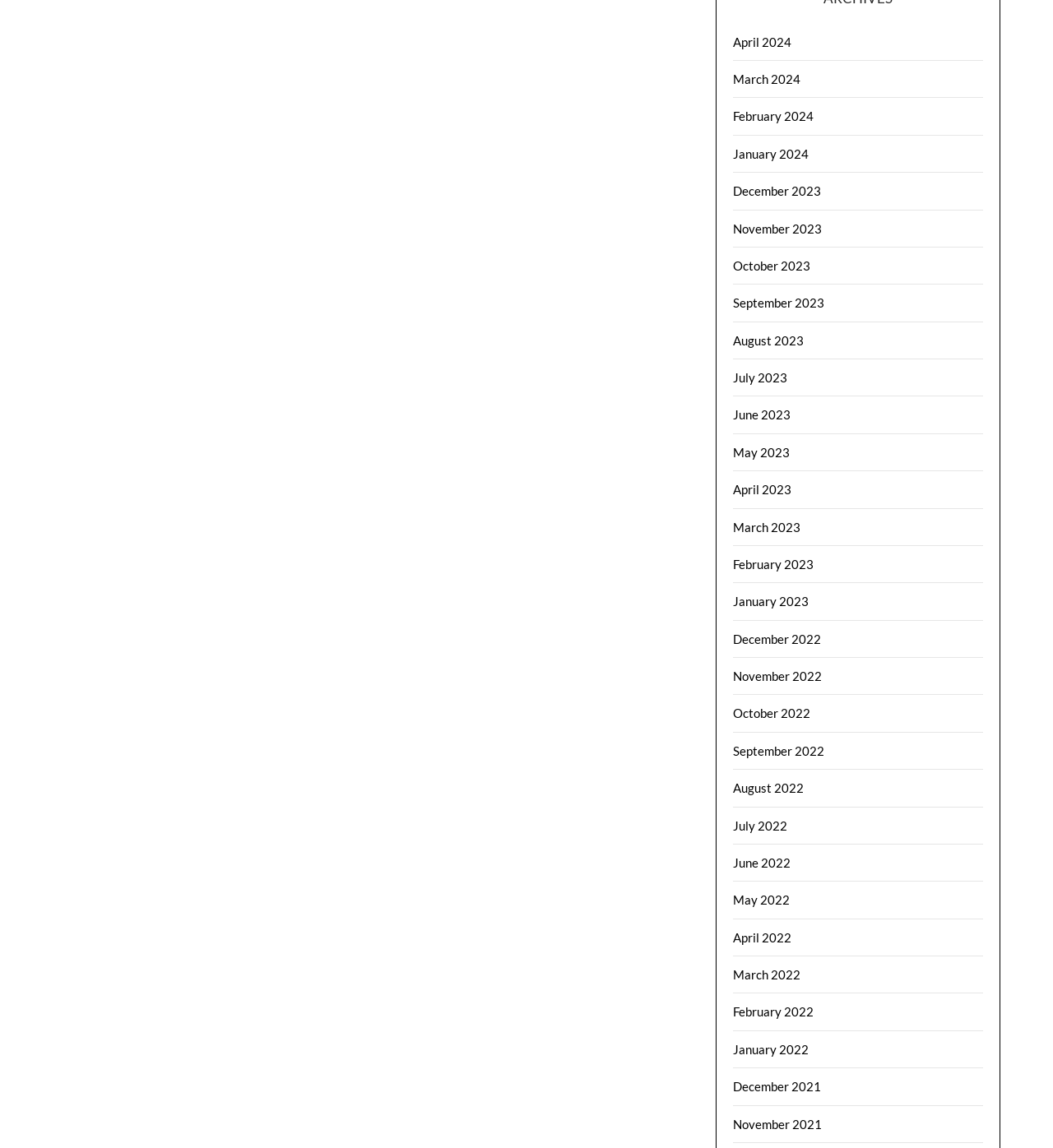Using the provided element description: "January 2023", identify the bounding box coordinates. The coordinates should be four floats between 0 and 1 in the order [left, top, right, bottom].

[0.696, 0.517, 0.768, 0.53]